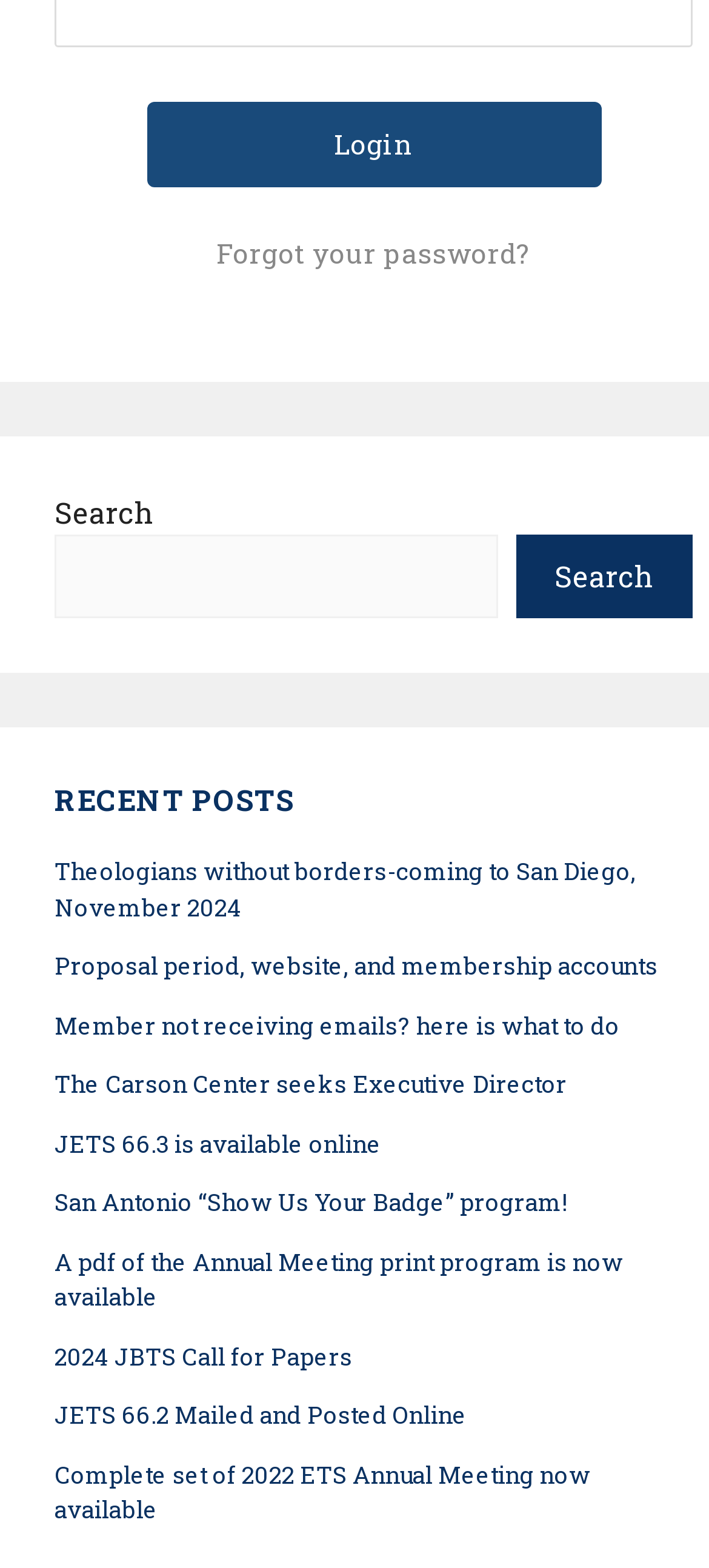Specify the bounding box coordinates of the region I need to click to perform the following instruction: "Forgot your password?". The coordinates must be four float numbers in the range of 0 to 1, i.e., [left, top, right, bottom].

[0.077, 0.148, 0.977, 0.174]